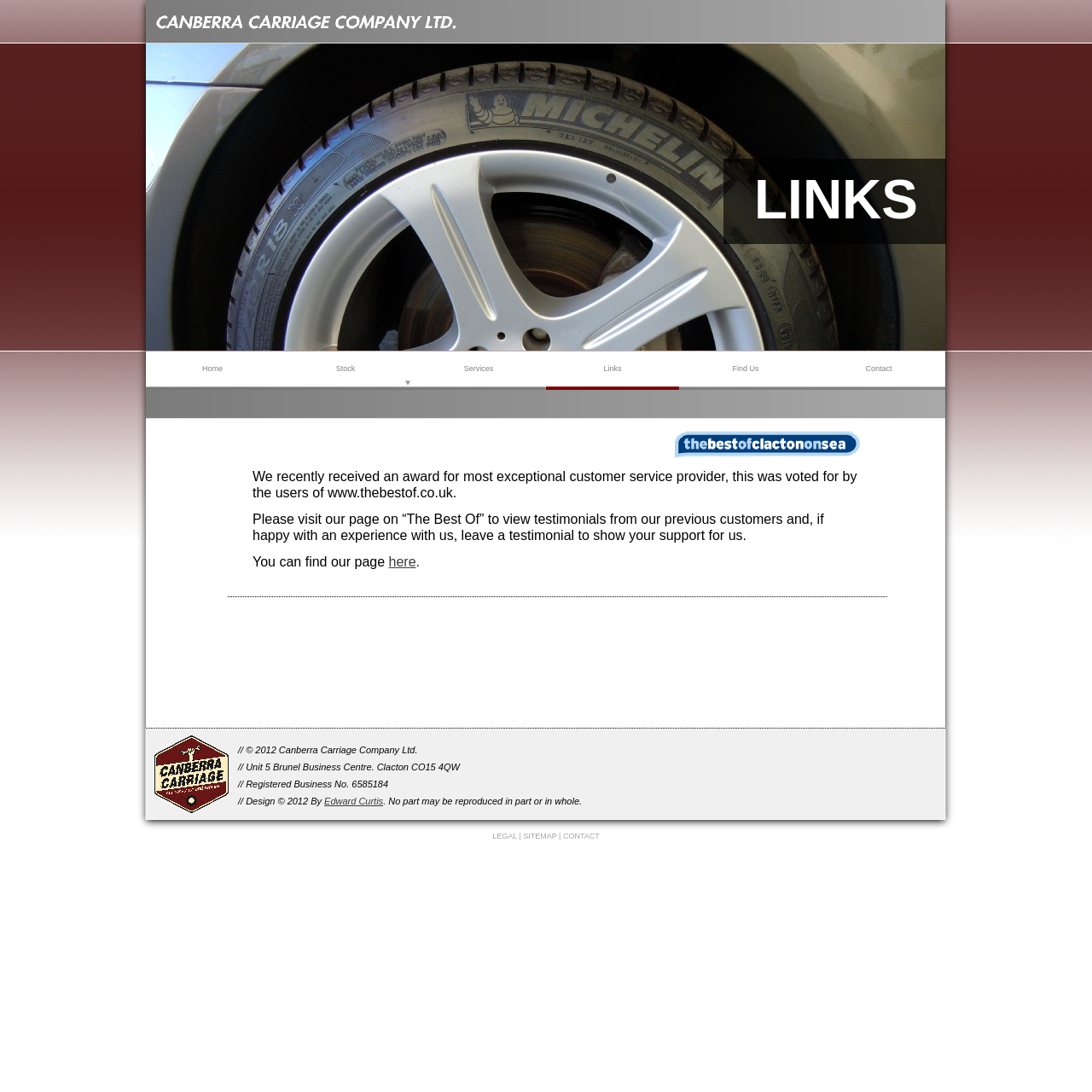What are the navigation links at the top of the webpage? Examine the screenshot and reply using just one word or a brief phrase.

Home, Stock, Services, Links, Find Us, Contact